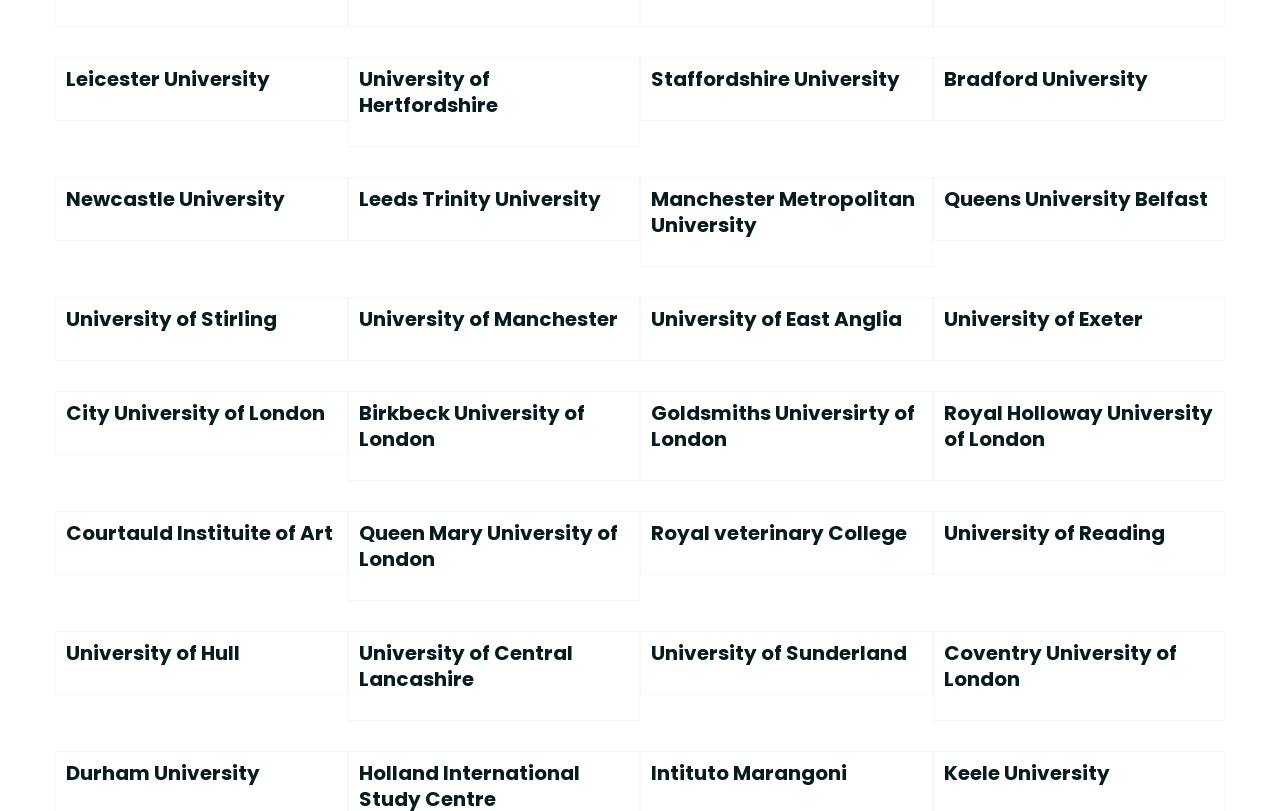What is the topmost university listed?
Please provide a single word or phrase as your answer based on the image.

Leicester University